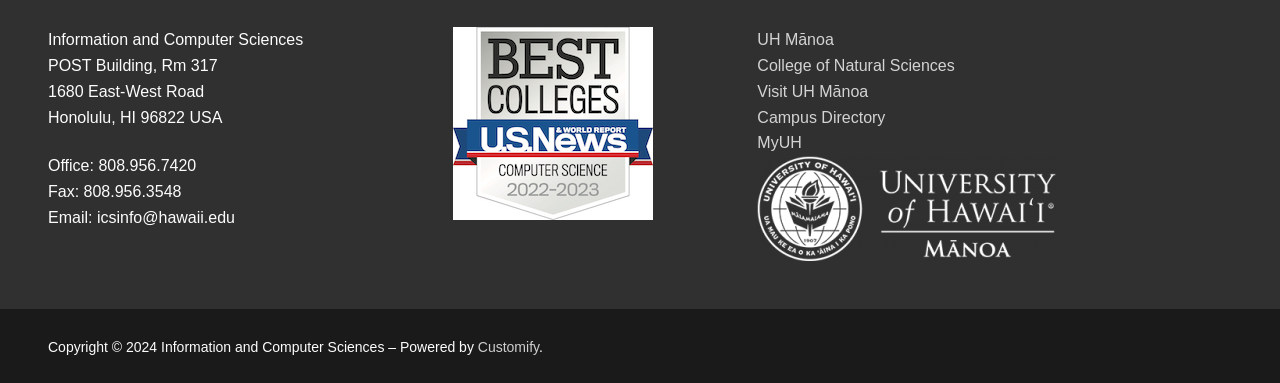Consider the image and give a detailed and elaborate answer to the question: 
What is the year of the copyright statement?

I found the copyright year by looking at the footer section on the webpage, where it lists a copyright statement with the year 2024.